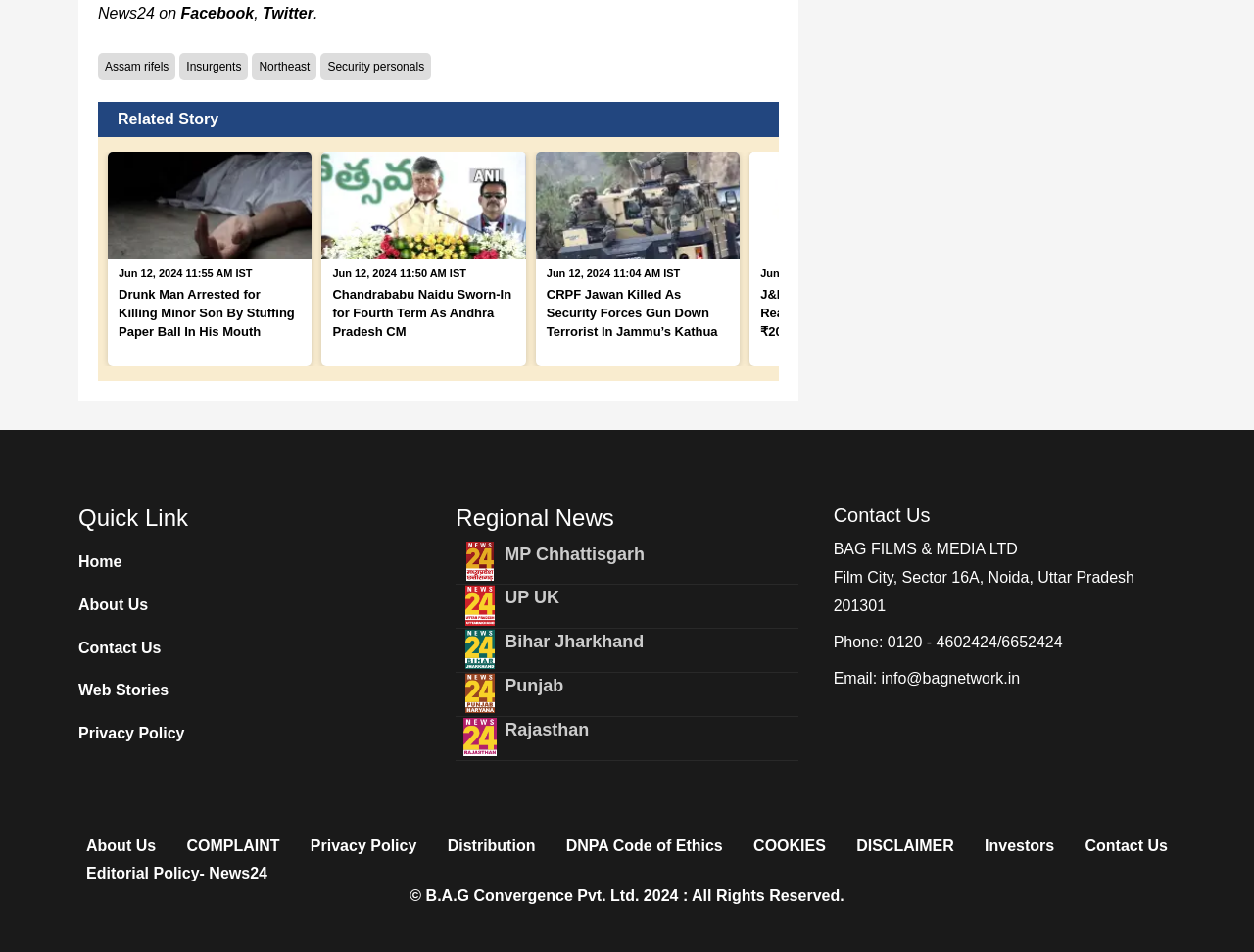Use the information in the screenshot to answer the question comprehensively: How many regional news categories are listed?

I looked at the regional news section and counted six categories: MP Chhattisgarh, UP UK, Bihar Jharkhand, Punjab, Rajasthan, and News.